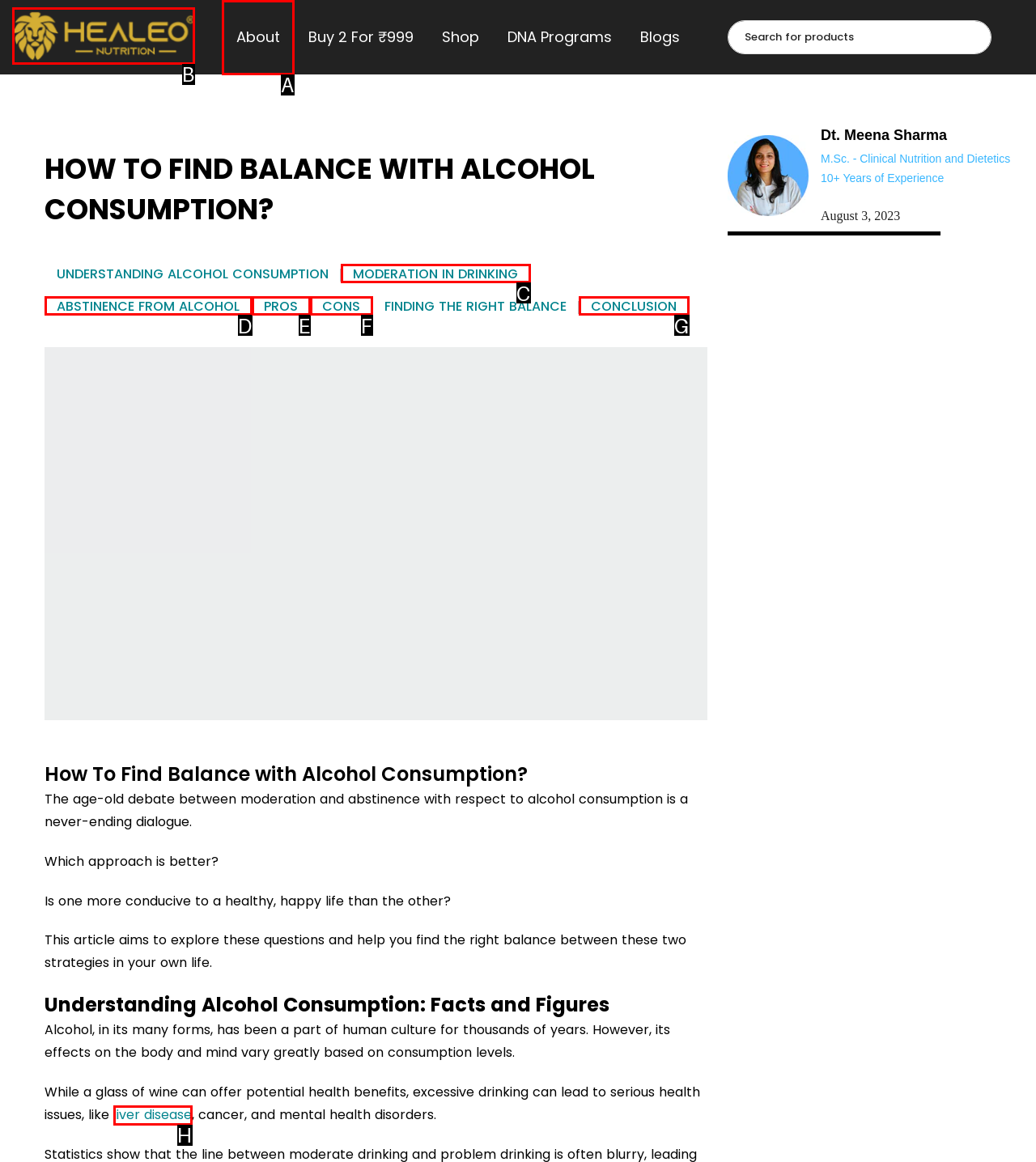Identify the HTML element that best matches the description: alt="Healeo Nutrition". Provide your answer by selecting the corresponding letter from the given options.

B